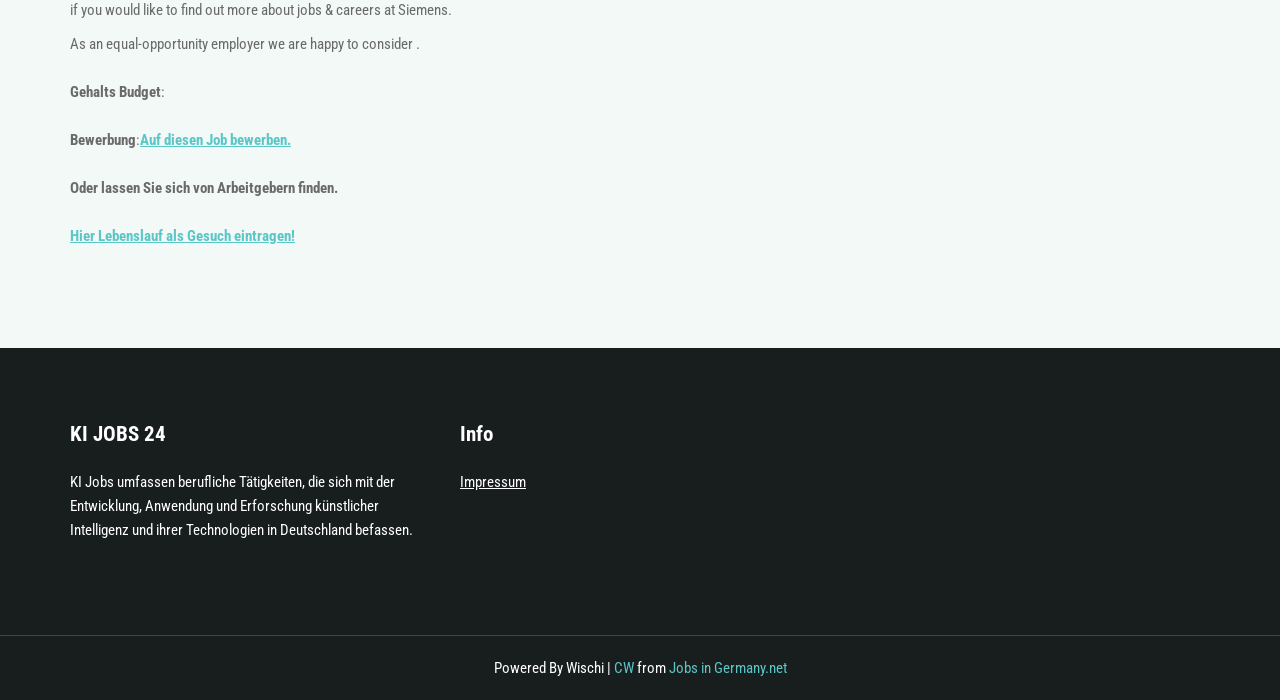What is the purpose of the 'Gehalts Budget' field?
From the details in the image, answer the question comprehensively.

The webpage has a label 'Gehalts Budget' which translates to 'Salary budget', suggesting that this field is used to input or display the budget for a job's salary.